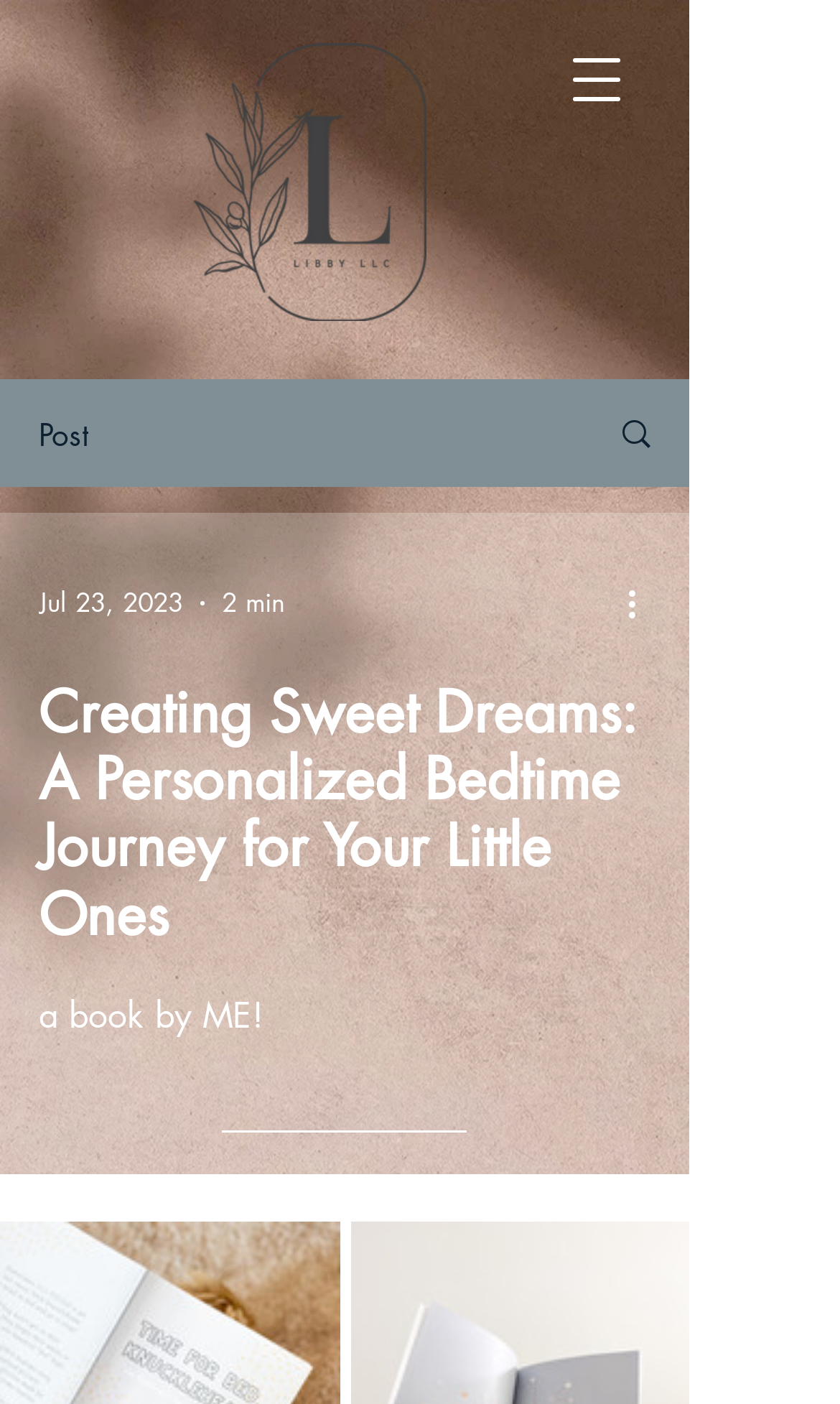From the details in the image, provide a thorough response to the question: What is the purpose of the button?

The purpose of the button can be inferred from its description 'Open navigation menu', which suggests that it is used to open a navigation menu when clicked.